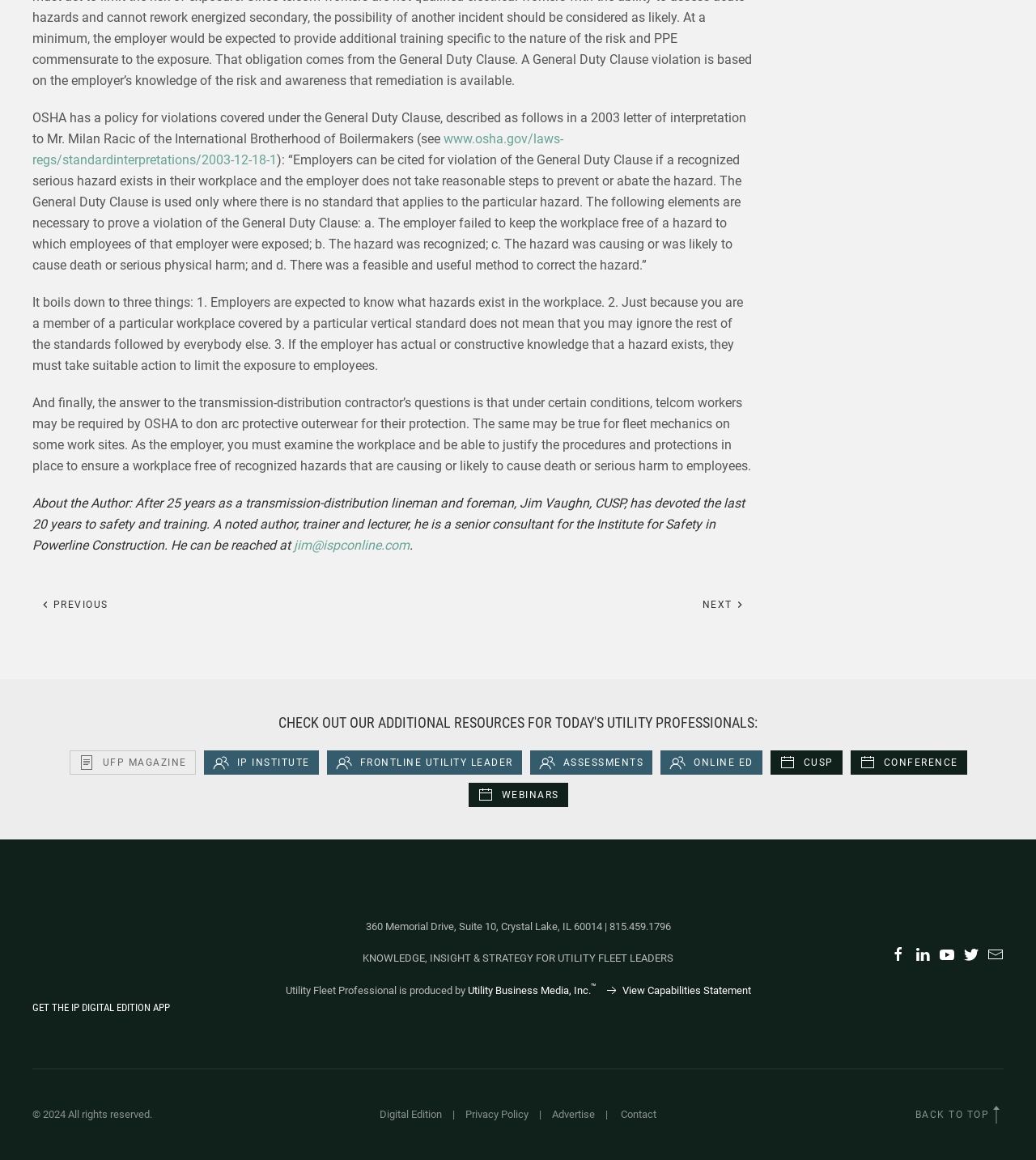Identify the bounding box coordinates for the UI element described as follows: UFP Magazine. Use the format (top-left x, top-left y, bottom-right x, bottom-right y) and ensure all values are floating point numbers between 0 and 1.

[0.067, 0.647, 0.189, 0.668]